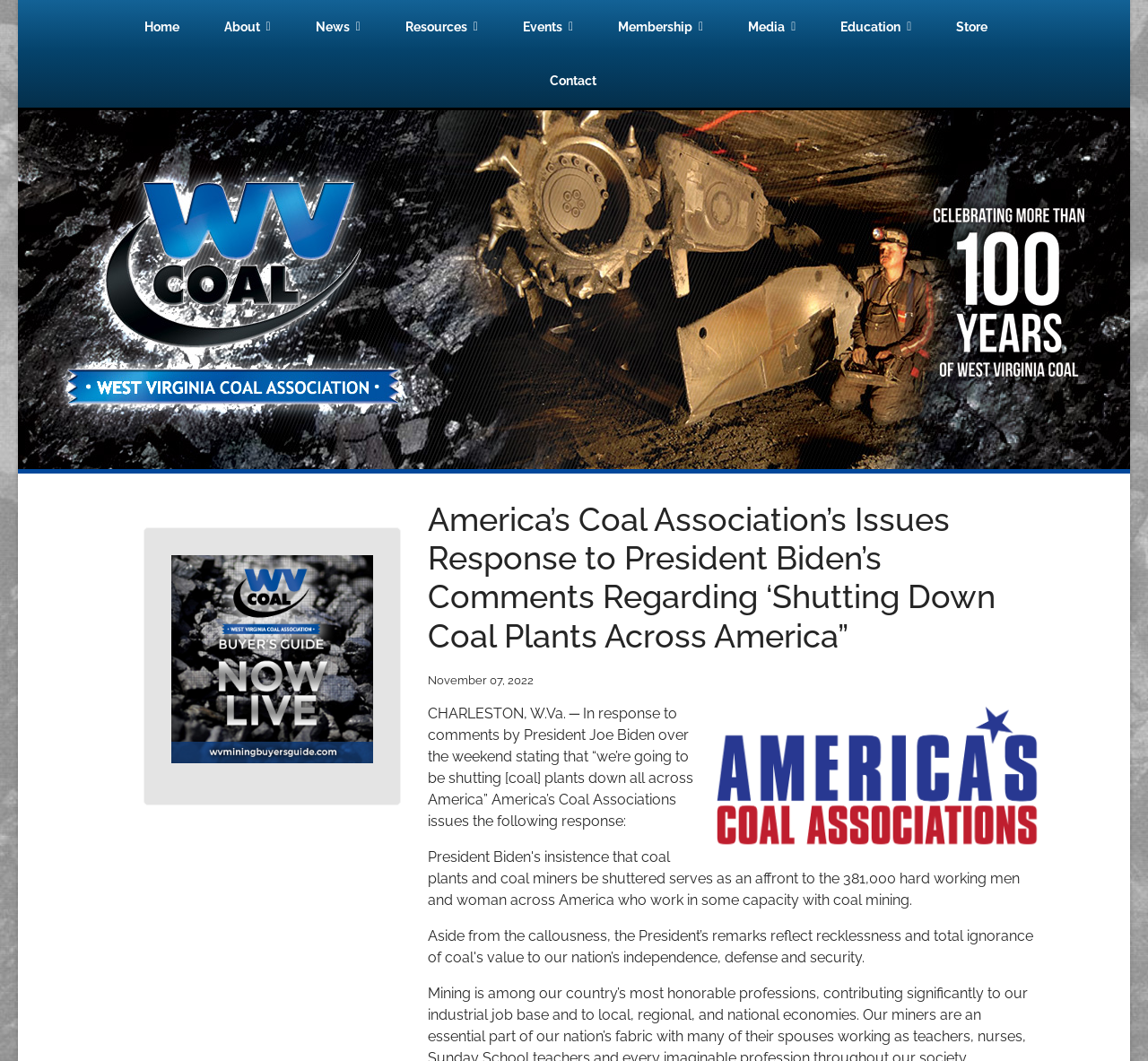Specify the bounding box coordinates of the area to click in order to follow the given instruction: "read America’s Coal Association’s response."

[0.372, 0.665, 0.604, 0.782]